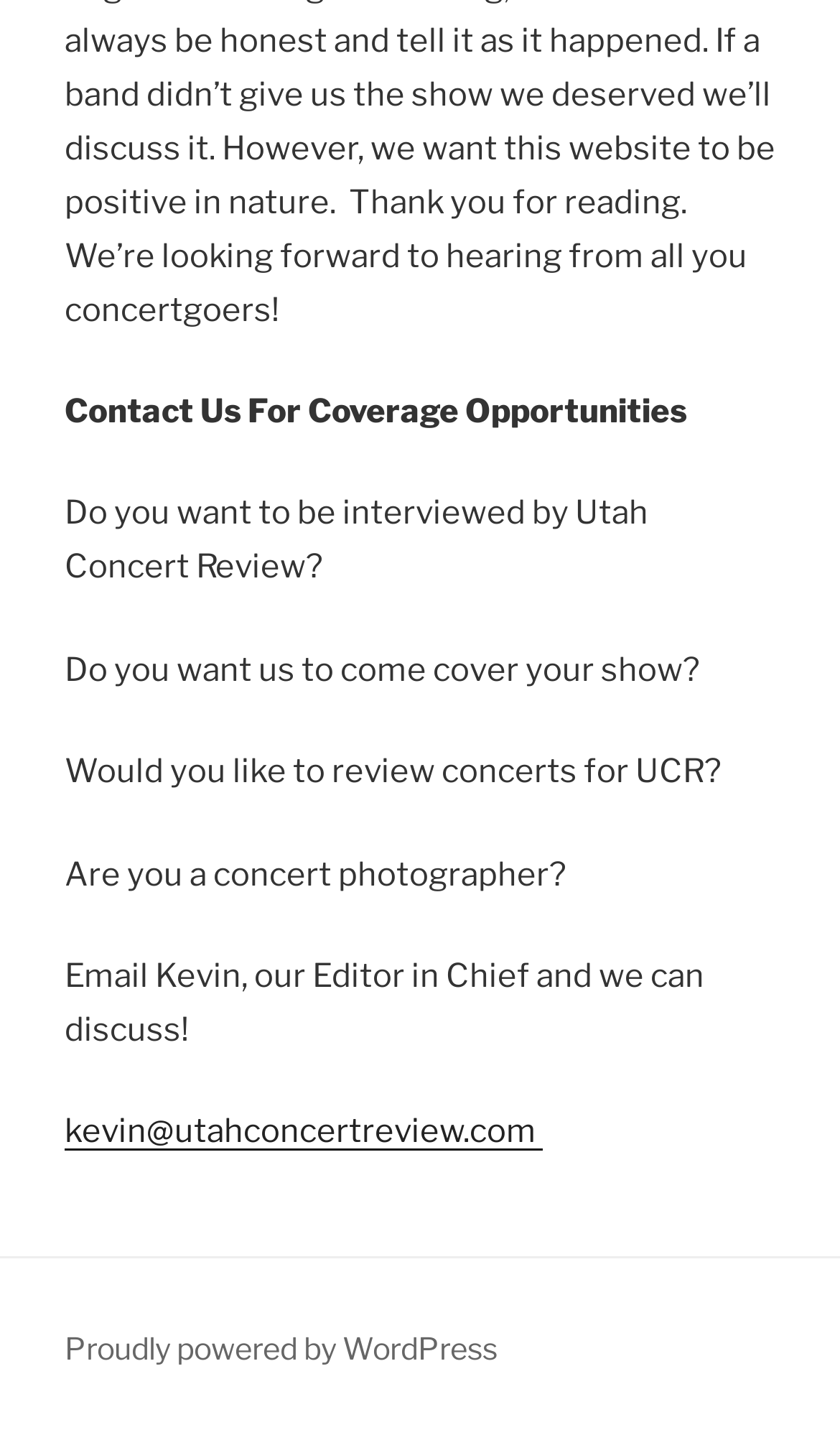Find the bounding box coordinates for the HTML element described in this sentence: "Proudly powered by WordPress". Provide the coordinates as four float numbers between 0 and 1, in the format [left, top, right, bottom].

[0.077, 0.93, 0.592, 0.955]